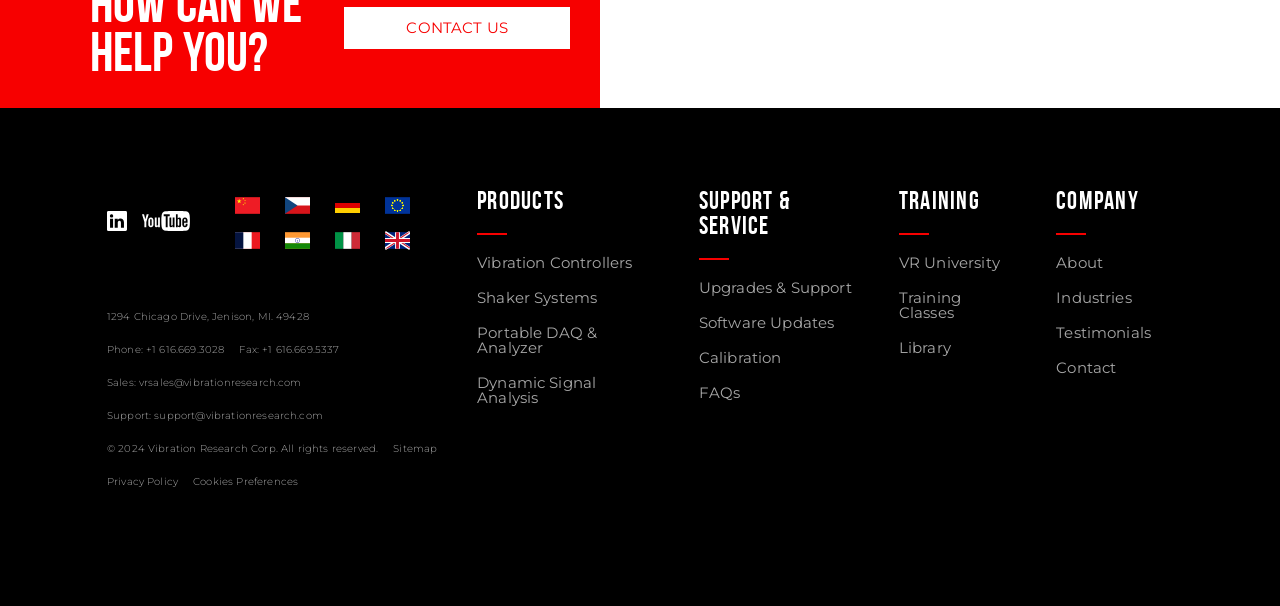What is the company's address?
Using the picture, provide a one-word or short phrase answer.

1294 Chicago Drive, Jenison, MI. 49428